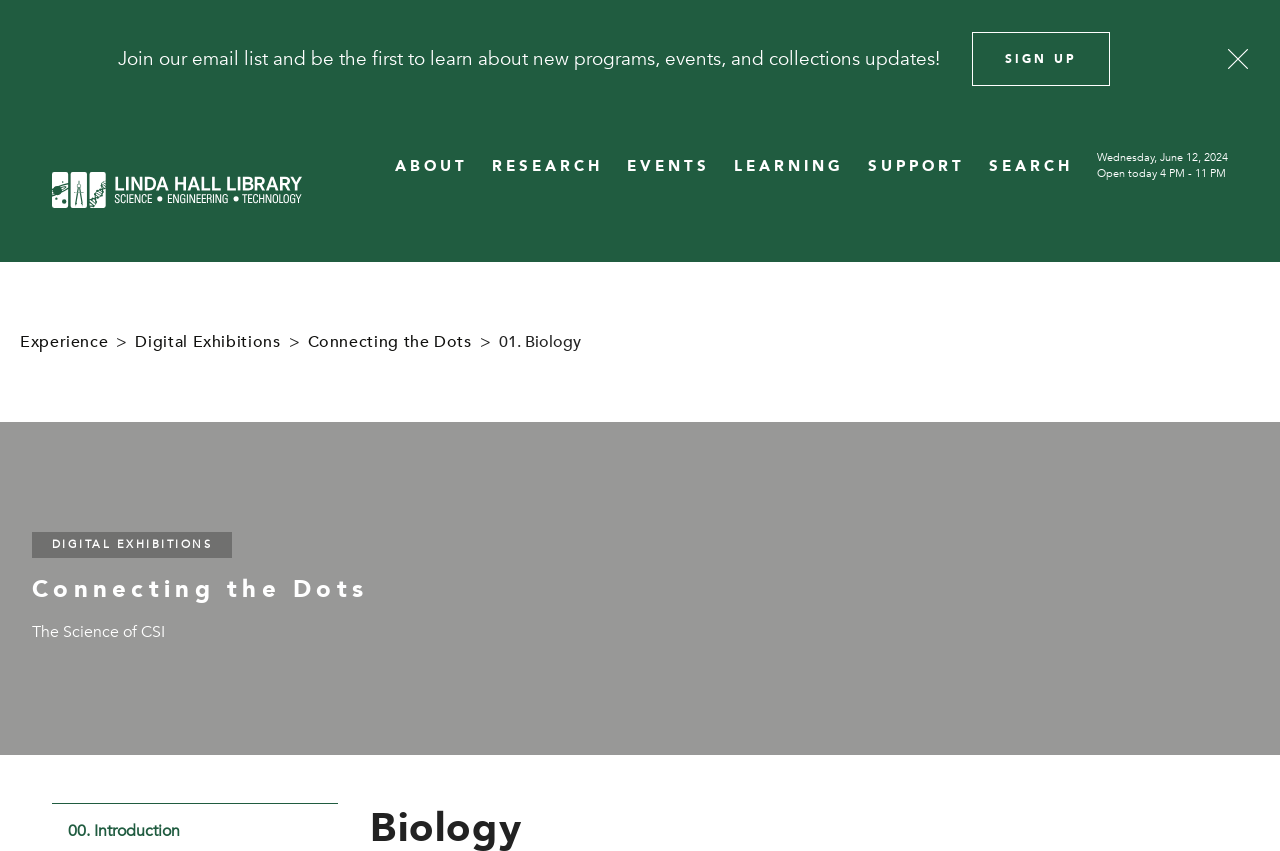What time does the library open today?
Using the visual information, respond with a single word or phrase.

4 PM